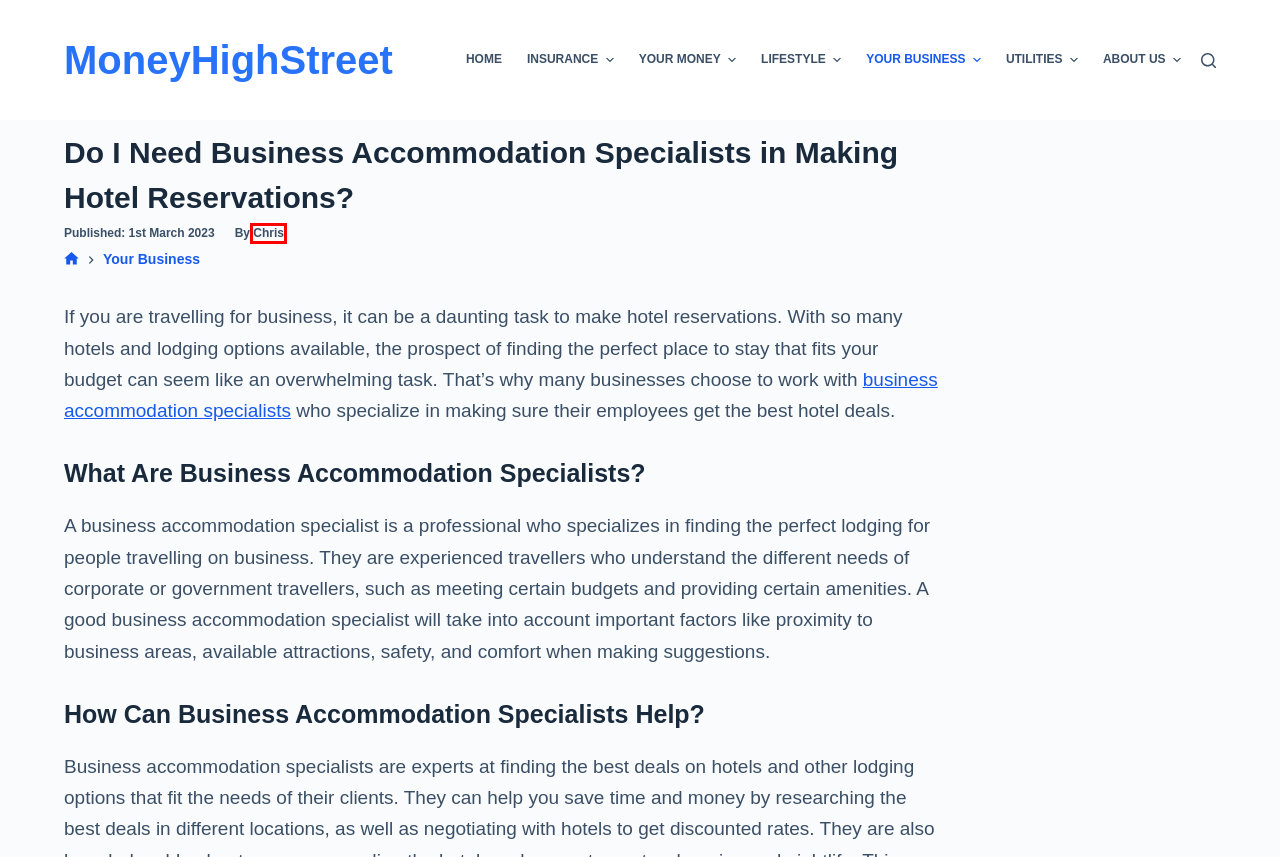You have a screenshot of a webpage with an element surrounded by a red bounding box. Choose the webpage description that best describes the new page after clicking the element inside the red bounding box. Here are the candidates:
A. Terms of Use - MoneyHighStreet
B. Chris, Author at MoneyHighStreet
C. Rooost - Rooost
D. MoneyHighStreet -
E. Your Business Archives - MoneyHighStreet
F. About Us - MoneyHighStreet
G. Lifestyle Archives - MoneyHighStreet
H. Insurance Archives - MoneyHighStreet

B